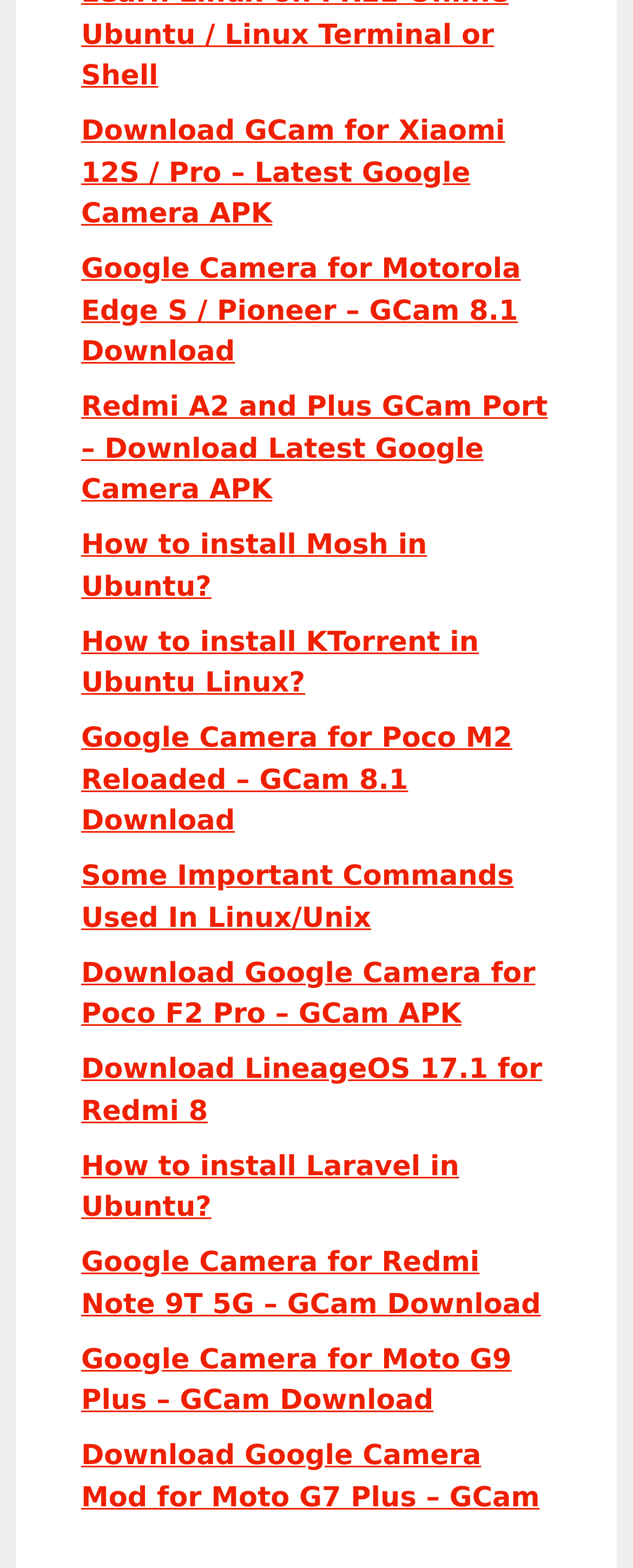Can you find the bounding box coordinates of the area I should click to execute the following instruction: "Download Google Camera Mod for Moto G7 Plus"?

[0.128, 0.918, 0.853, 0.965]